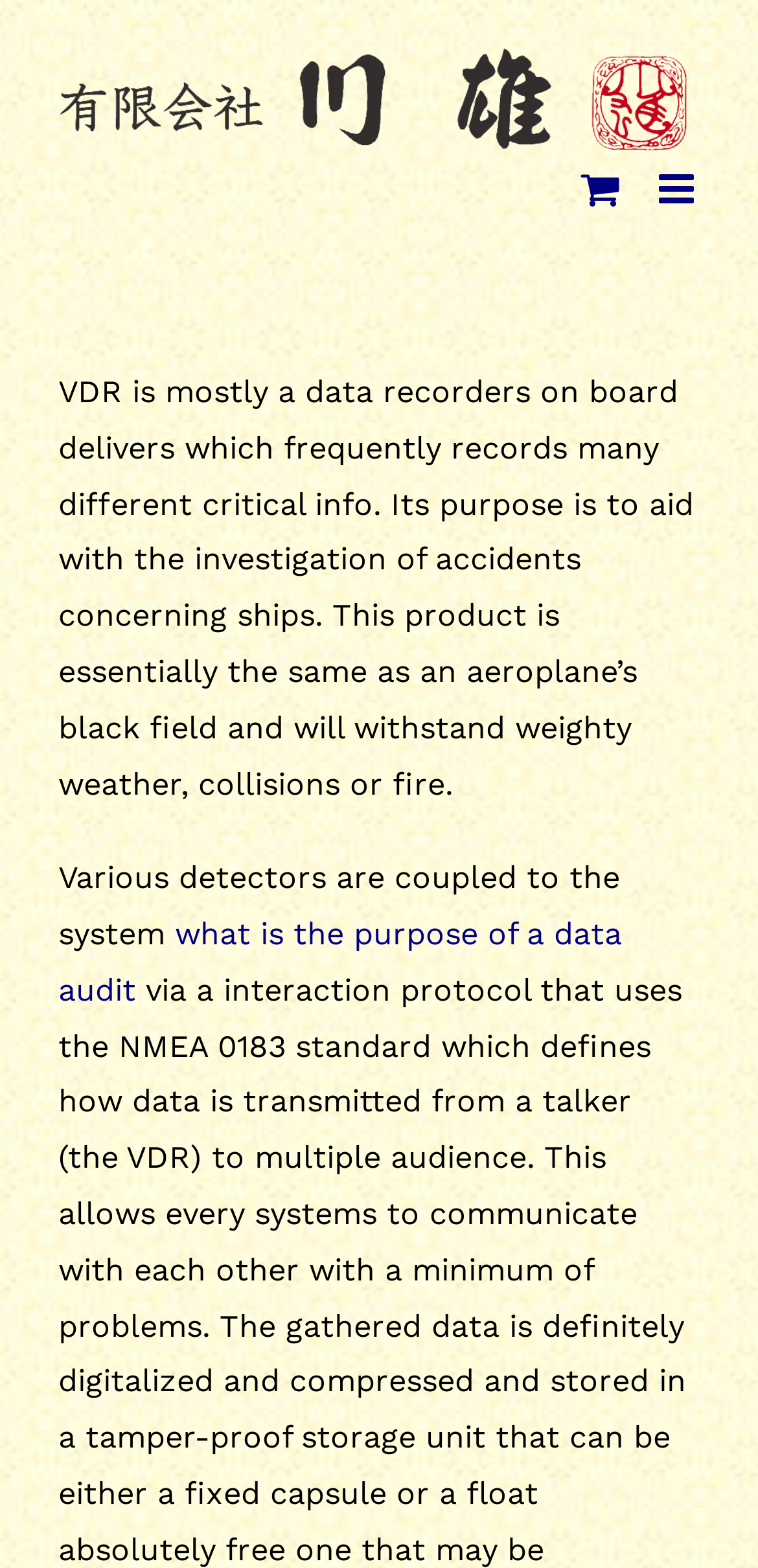Please study the image and answer the question comprehensively:
What is the logo of the website?

The logo is located at the top left corner of the webpage, and it is an image with the text '伊達巻の川雄 ロゴ'.